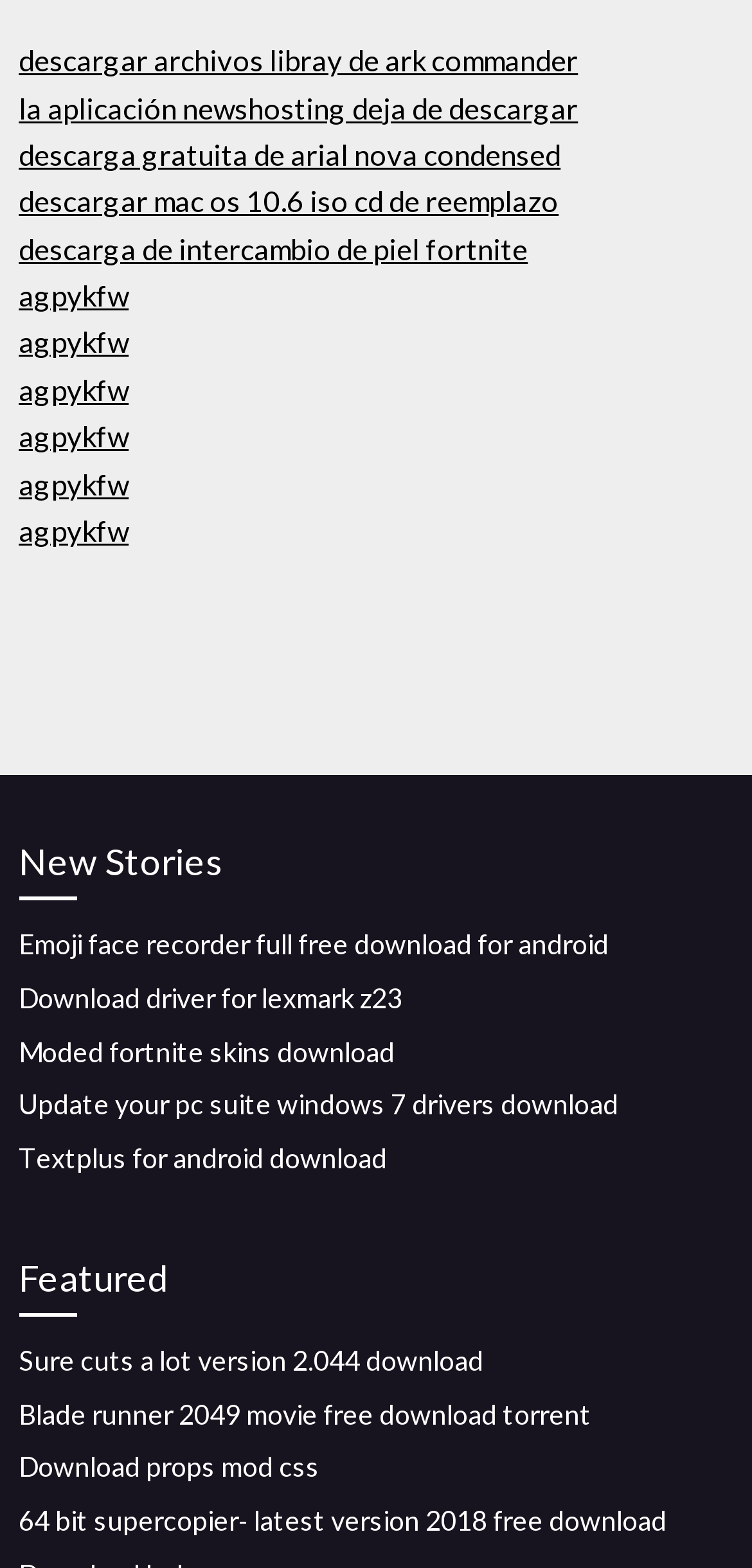Determine the bounding box coordinates of the UI element described below. Use the format (top-left x, top-left y, bottom-right x, bottom-right y) with floating point numbers between 0 and 1: Download driver for lexmark z23

[0.025, 0.626, 0.535, 0.647]